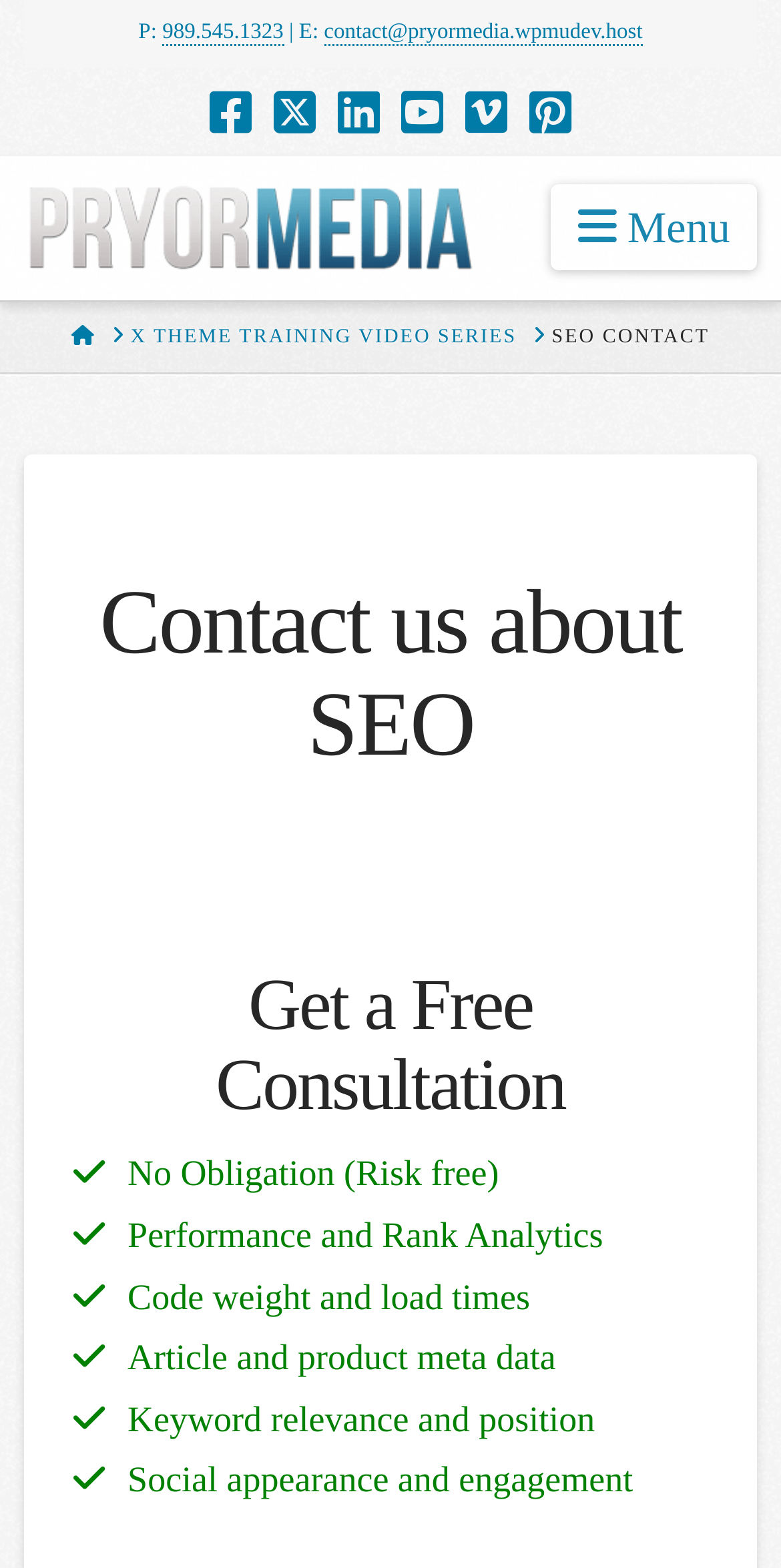What is the navigation menu for?
Please use the image to deliver a detailed and complete answer.

I found the navigation menu by looking at the top section of the webpage, where there is a button labeled 'Navigation Menu' that is specifically for mobile navigation.